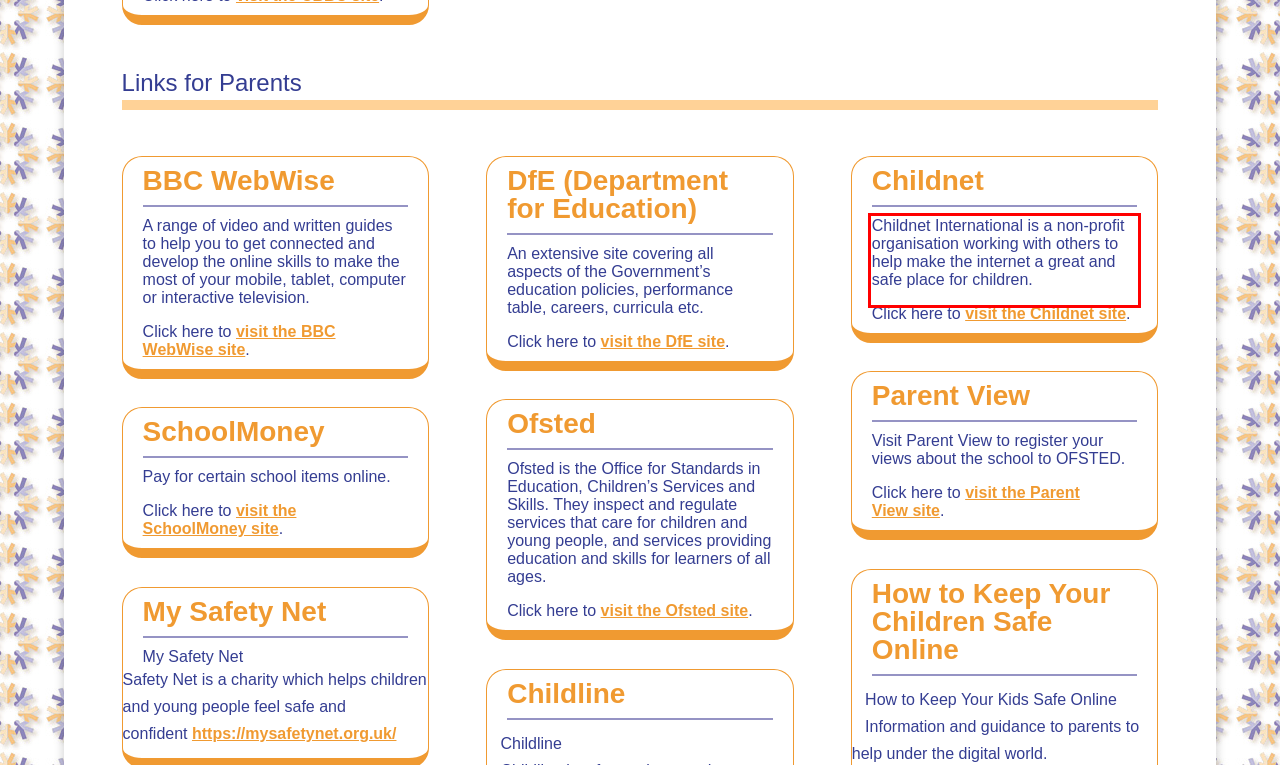Identify the text within the red bounding box on the webpage screenshot and generate the extracted text content.

Childnet International is a non-profit organisation working with others to help make the internet a great and safe place for children.